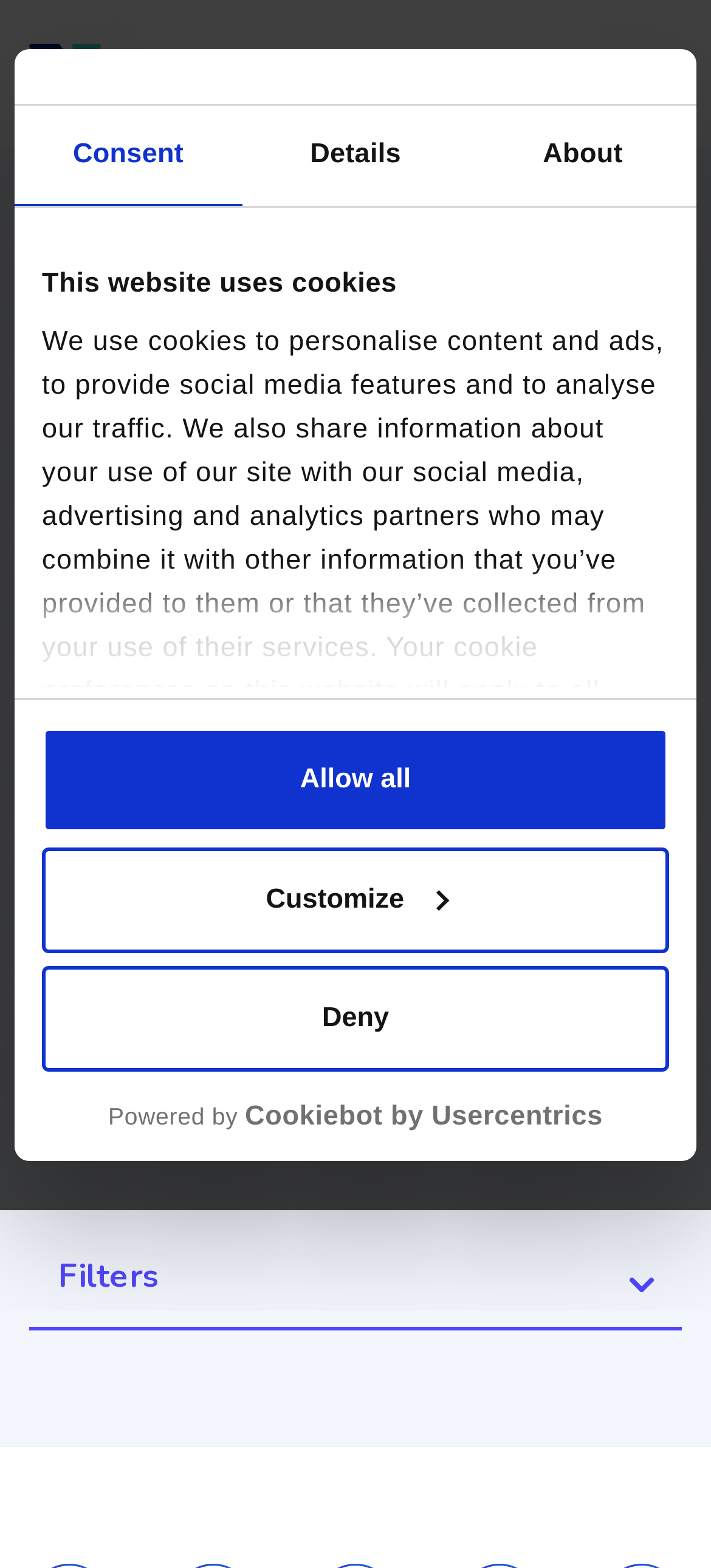Offer a thorough description of the webpage.

The webpage is about Verbit's professional transcribers, highlighting their role in delivering accurate captioning and transcription. At the top of the page, there is a dialog box about cookies, which is modal and takes up most of the width of the page. Within this dialog box, there are three tabs: "Consent", "Details", and "About", with "Consent" being the selected tab. Below the tabs, there is a text area explaining the use of cookies on the website, including personalization, social media features, and analytics. 

Below the dialog box, there is a logo of Verbit in the top-left corner, with a link to open in a new window. Next to the logo, there is a heading that reads "Exploring Verbit’s Professional Transcribers". Below the heading, there is a byline "By: Danielle Chazen". 

On the right side of the page, there is a large image that takes up most of the width of the page. Above the image, there is a text "Filters". The image is likely related to the content of the webpage, which is about professional transcribers.